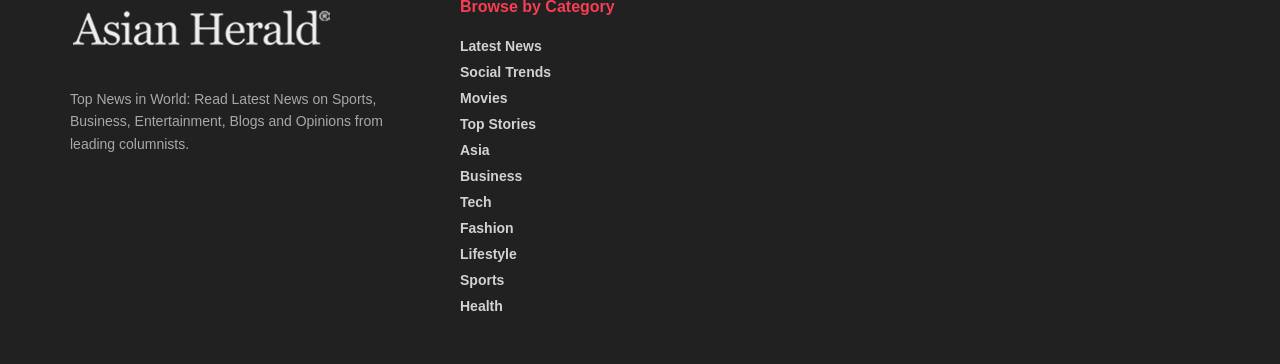Please identify the bounding box coordinates of the element's region that I should click in order to complete the following instruction: "Visit the 'Exotic House Digest' website". The bounding box coordinates consist of four float numbers between 0 and 1, i.e., [left, top, right, bottom].

None